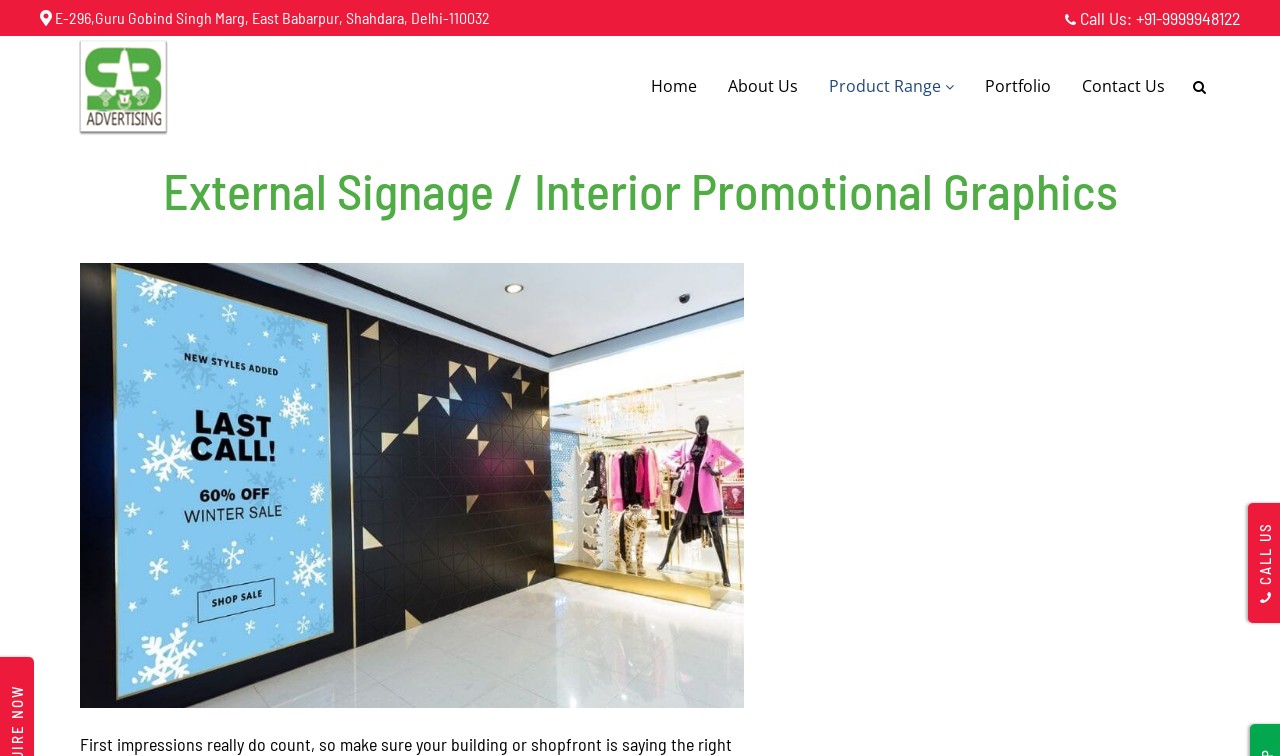Please give a succinct answer to the question in one word or phrase:
What is the address of Shri Balaji Advertising?

E-296, Guru Gobind Singh Marg, East Babarpur, Shahdara, Delhi-110032